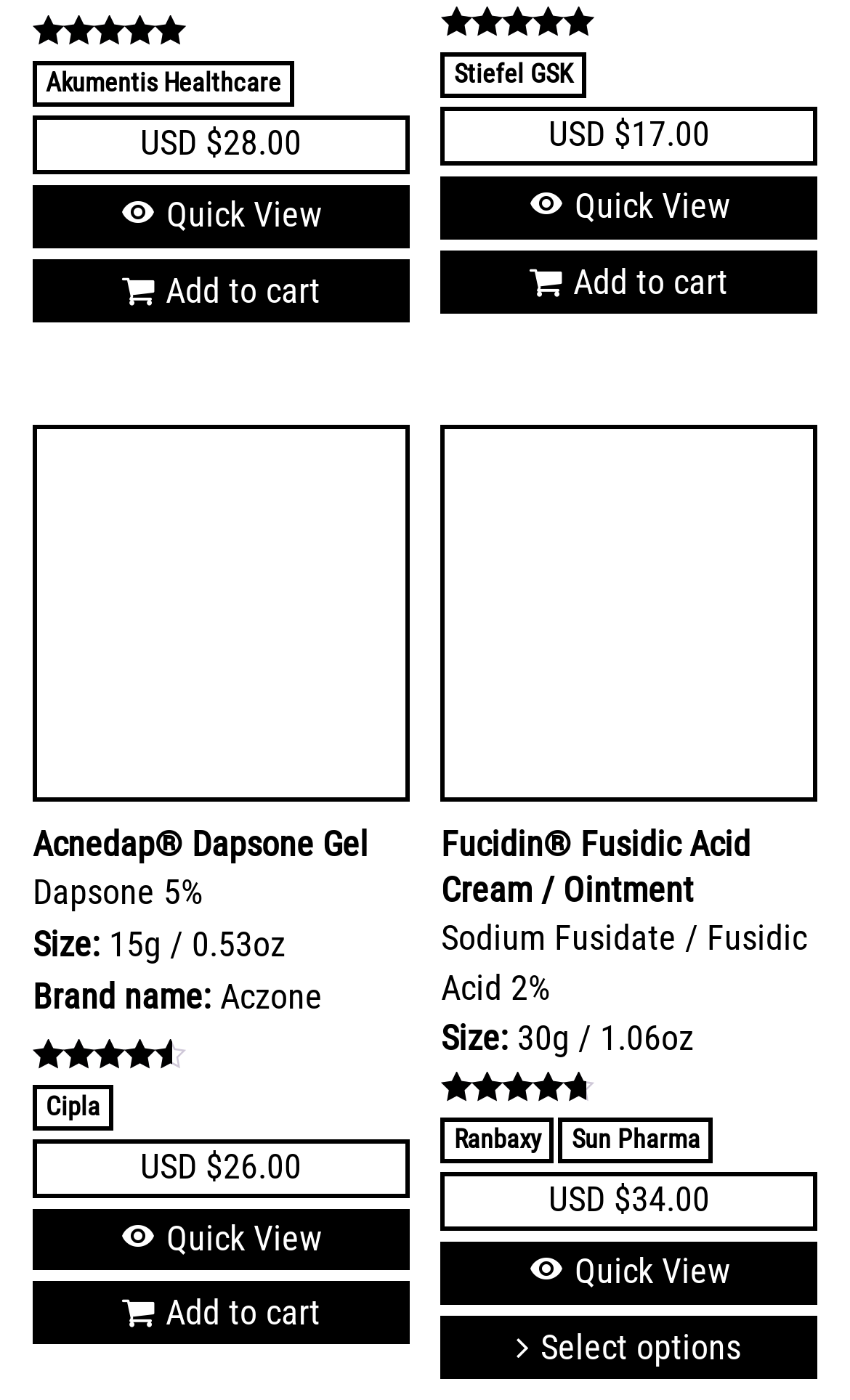Please specify the bounding box coordinates of the clickable region to carry out the following instruction: "Quick view of Brevoxyl Benzoyl Peroxide Cream". The coordinates should be four float numbers between 0 and 1, in the format [left, top, right, bottom].

[0.518, 0.126, 0.962, 0.17]